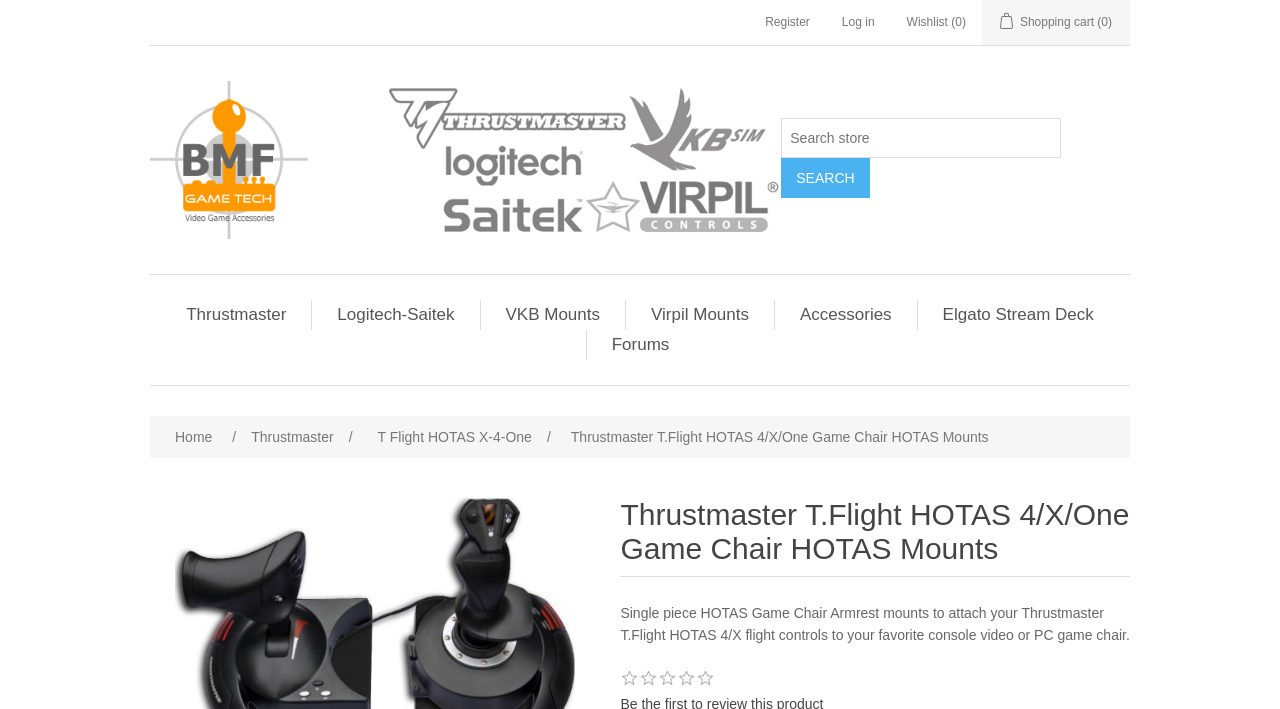Identify the bounding box coordinates of the region I need to click to complete this instruction: "Register an account".

[0.598, 0.0, 0.633, 0.063]